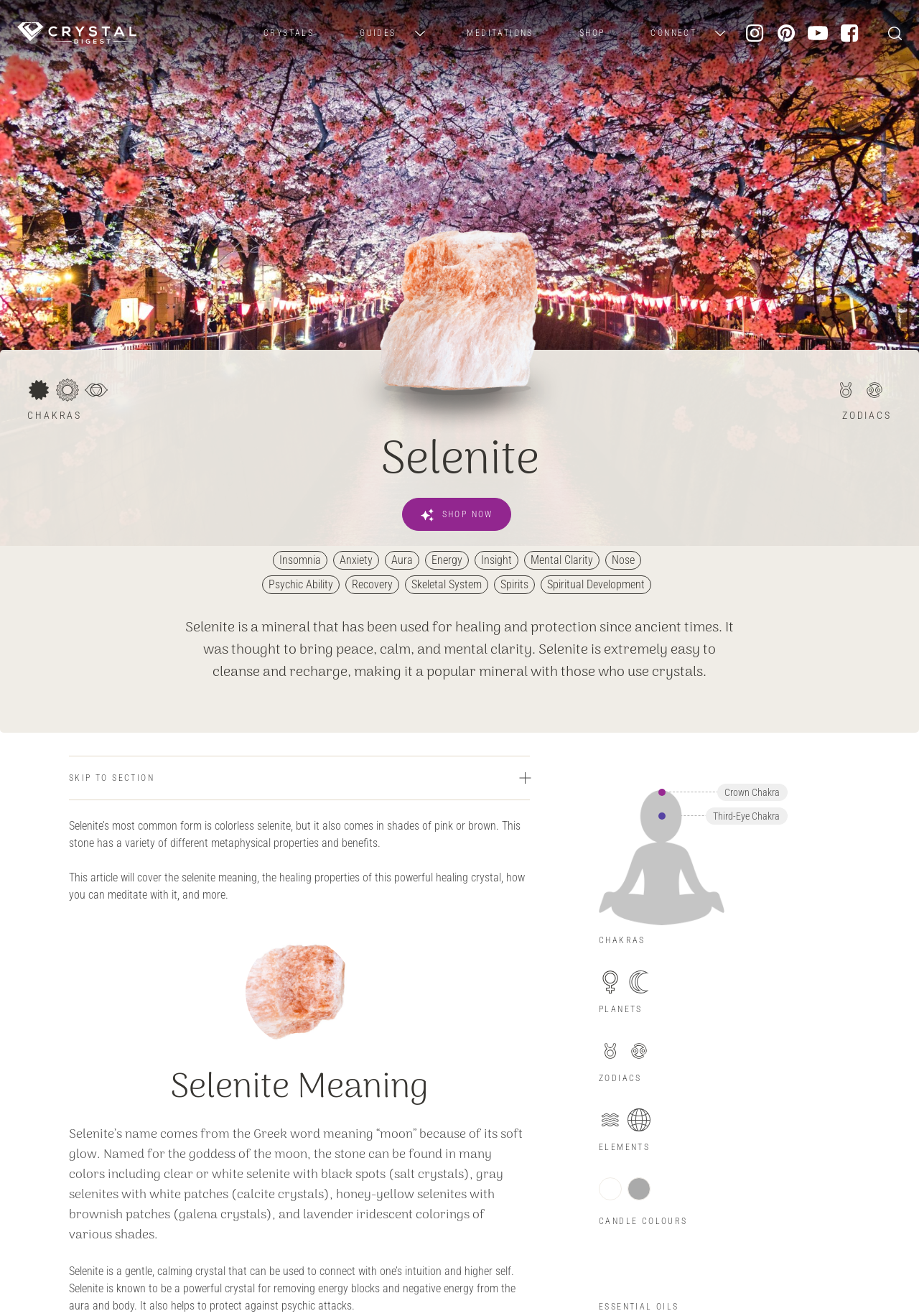Determine the bounding box coordinates of the UI element that matches the following description: "Selenite Stone Meditation and Grounding". The coordinates should be four float numbers between 0 and 1 in the format [left, top, right, bottom].

[0.075, 0.67, 0.577, 0.701]